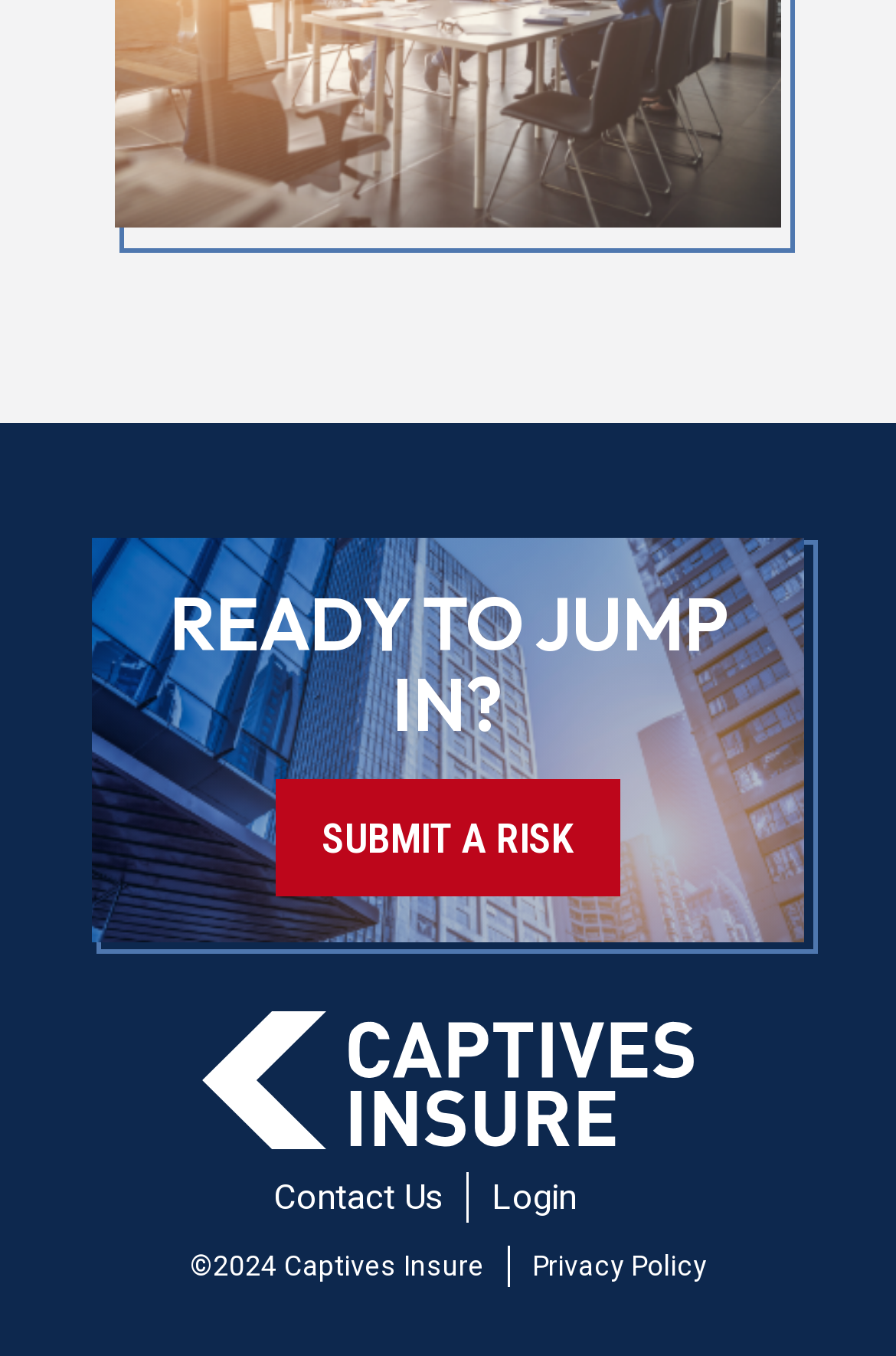What is the text of the first link on the page?
Using the visual information from the image, give a one-word or short-phrase answer.

SUBMIT A RISK